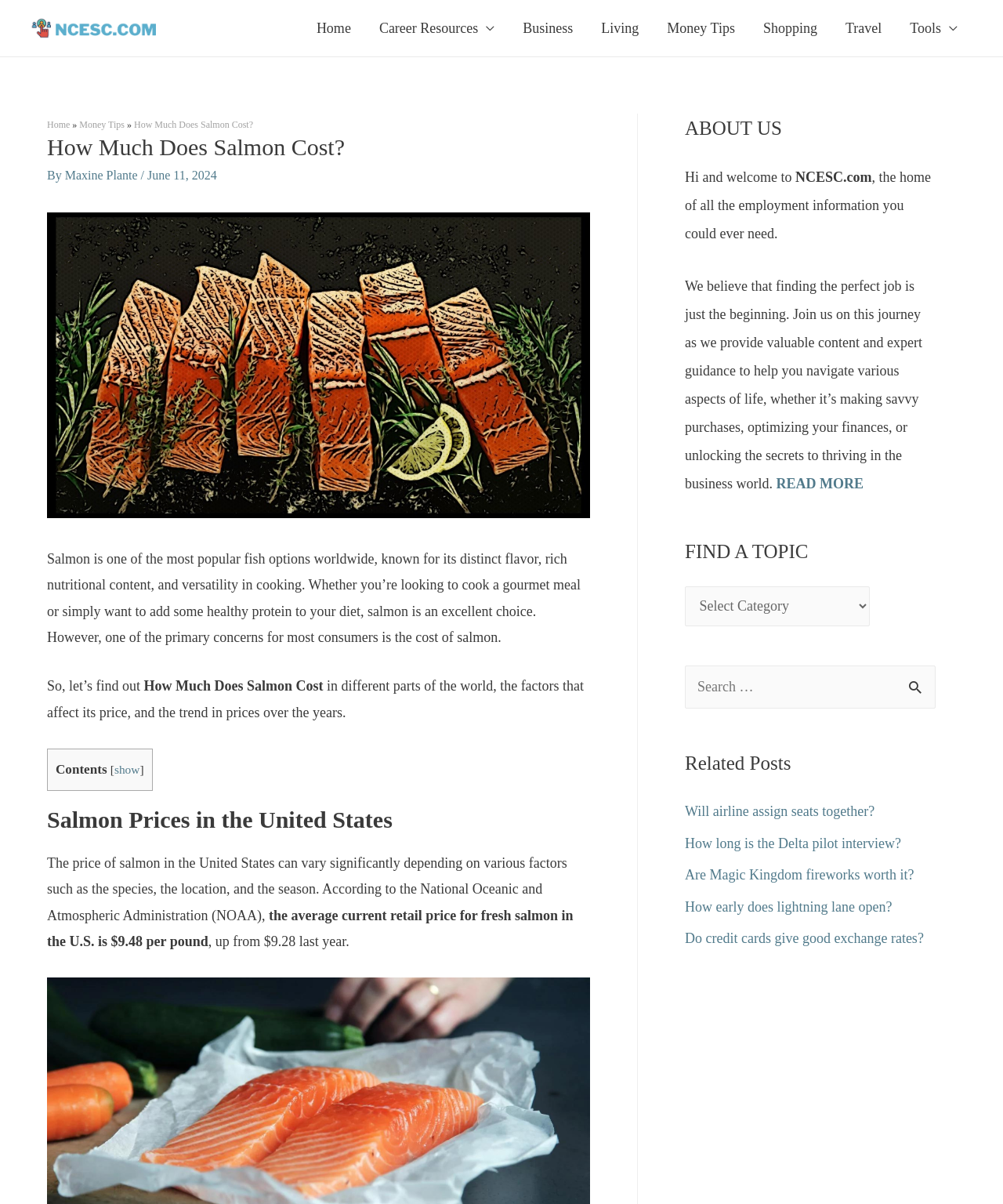What is the name of the author of the article?
Based on the screenshot, respond with a single word or phrase.

Maxine Plante